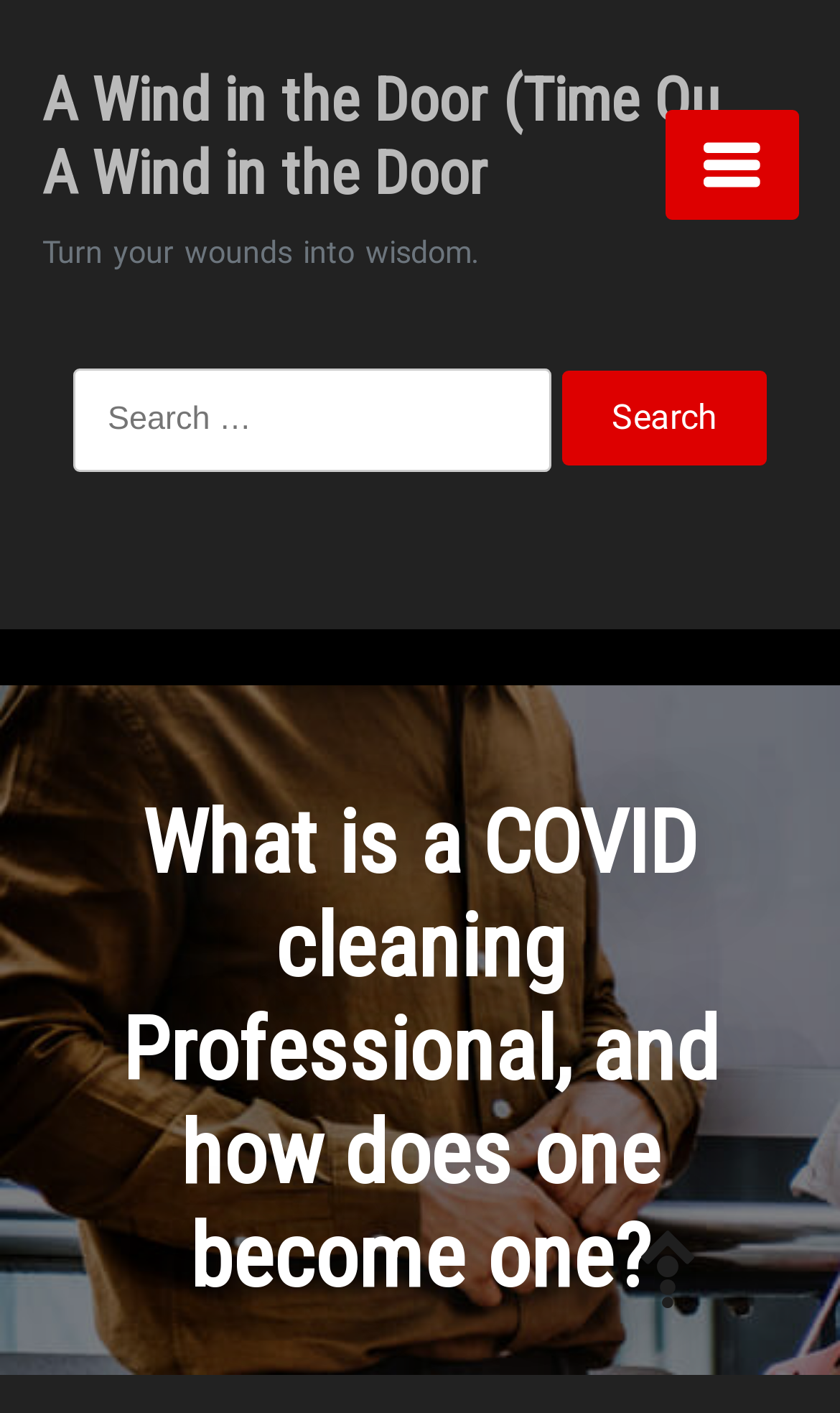Please give a succinct answer to the question in one word or phrase:
What is the purpose of the search box?

To search for something